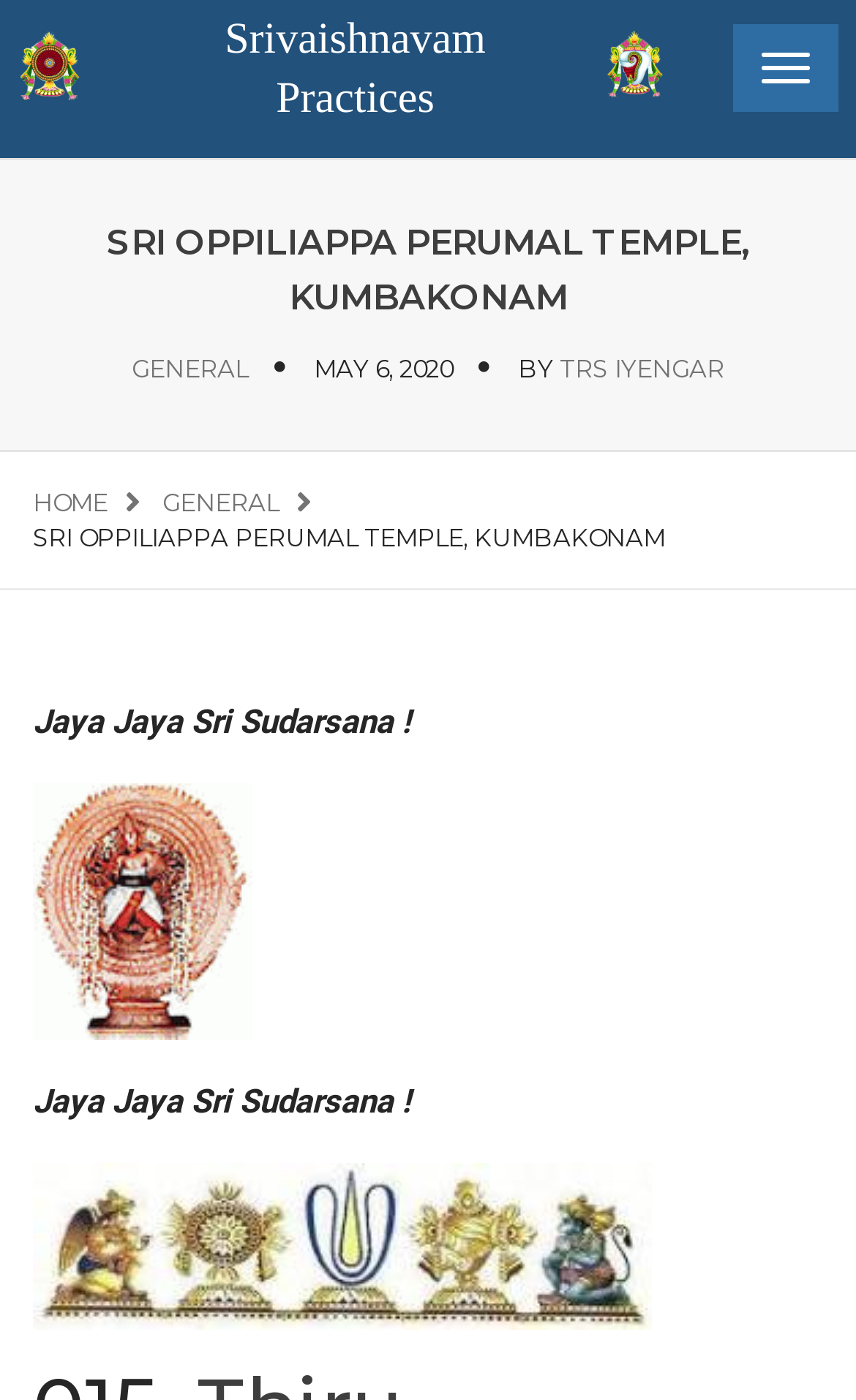What is the date of the article?
Please ensure your answer is as detailed and informative as possible.

The date of the article is mentioned as 'MAY 6, 2020' which is a static text located below the heading 'SRI OPPILIAPPA PERUMAL TEMPLE, KUMBAKONAM'.